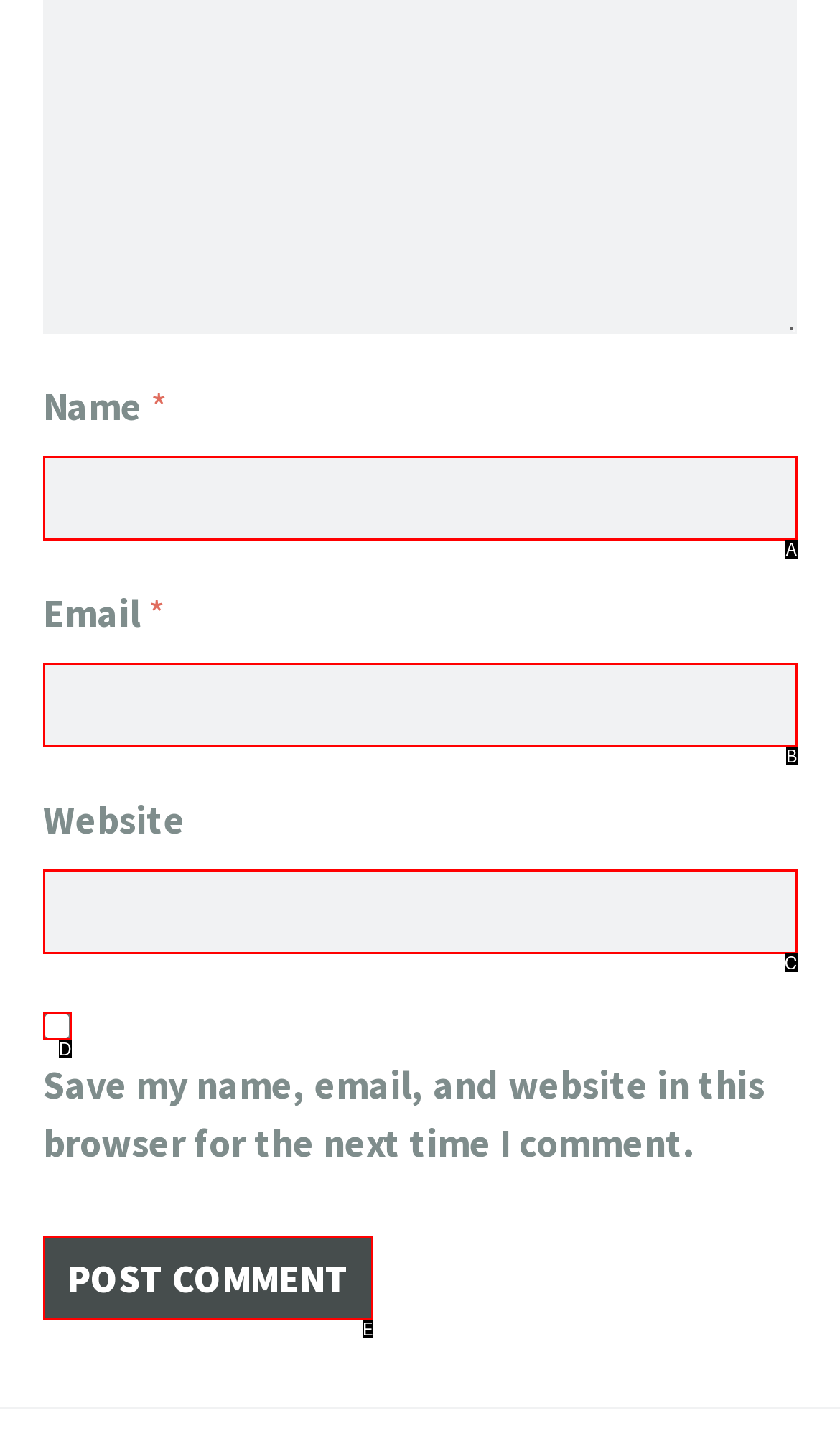Point out the HTML element that matches the following description: parent_node: Email * aria-describedby="email-notes" name="email"
Answer with the letter from the provided choices.

B